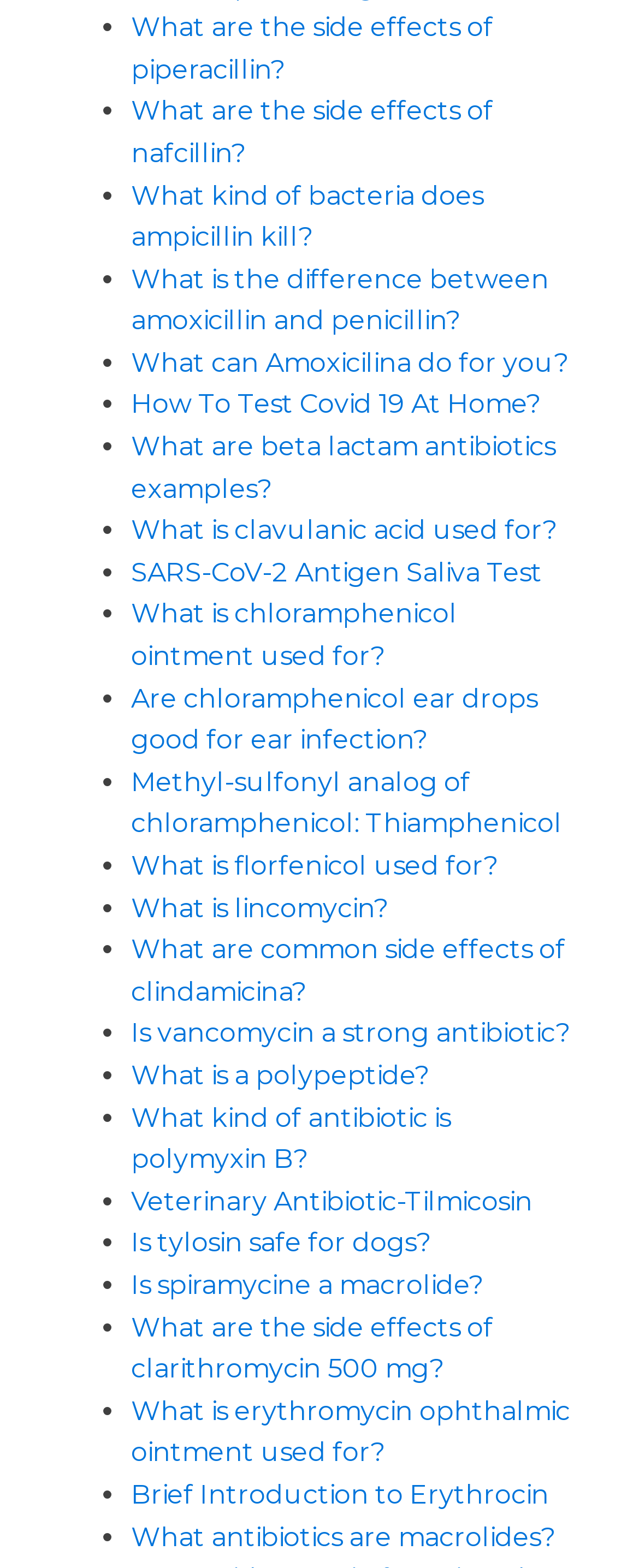What is the first link on the webpage about?
Look at the screenshot and provide an in-depth answer.

The first link on the webpage is 'What are the side effects of piperacillin?', which suggests that it is about the potential side effects of the antibiotic piperacillin.